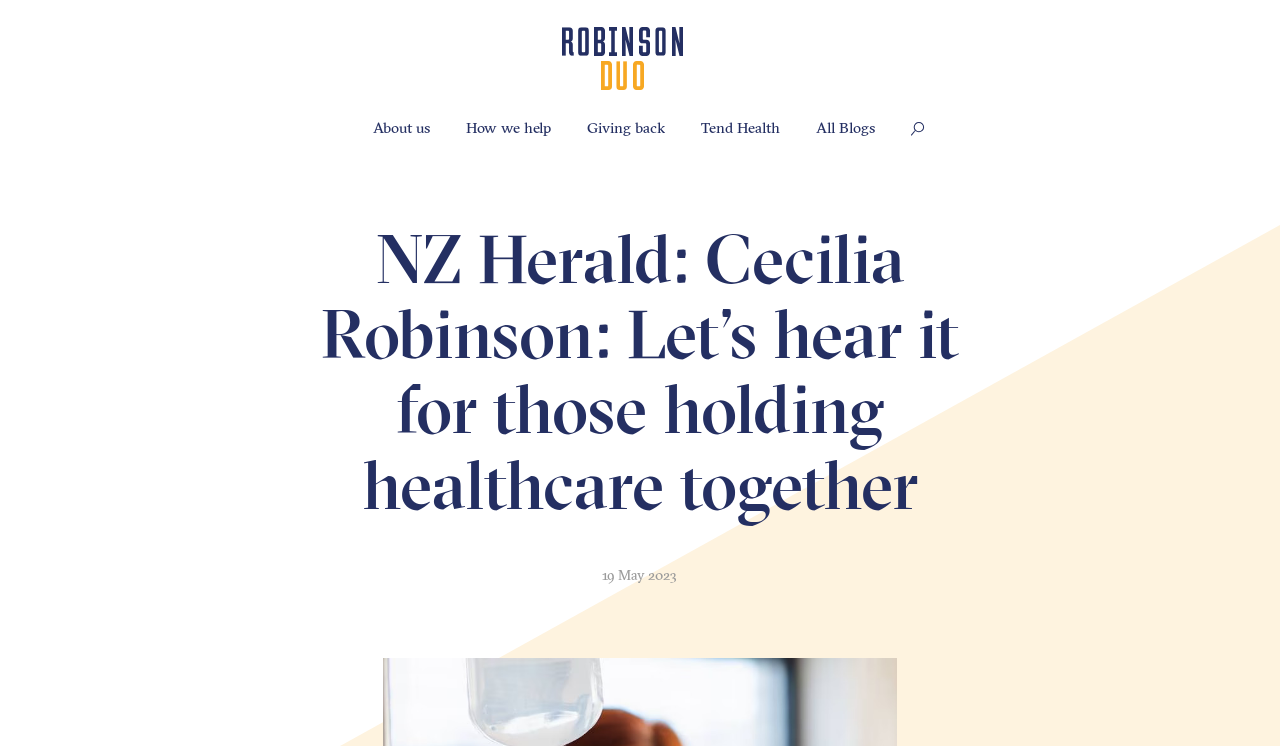Please identify the primary heading of the webpage and give its text content.

NZ Herald: Cecilia Robinson: Let’s hear it for those holding healthcare together